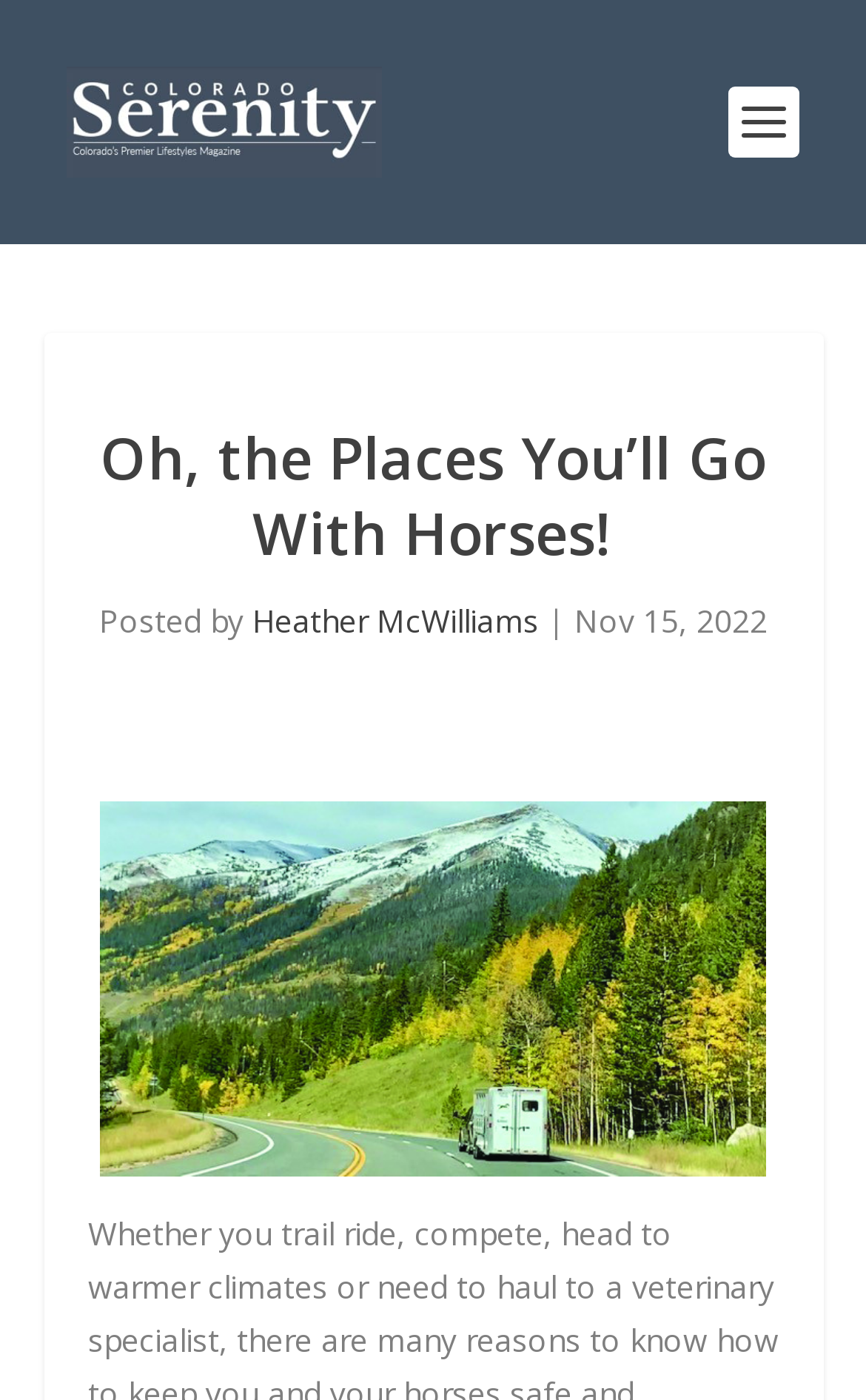What is the date of the post?
Please provide a single word or phrase based on the screenshot.

Nov 15, 2022